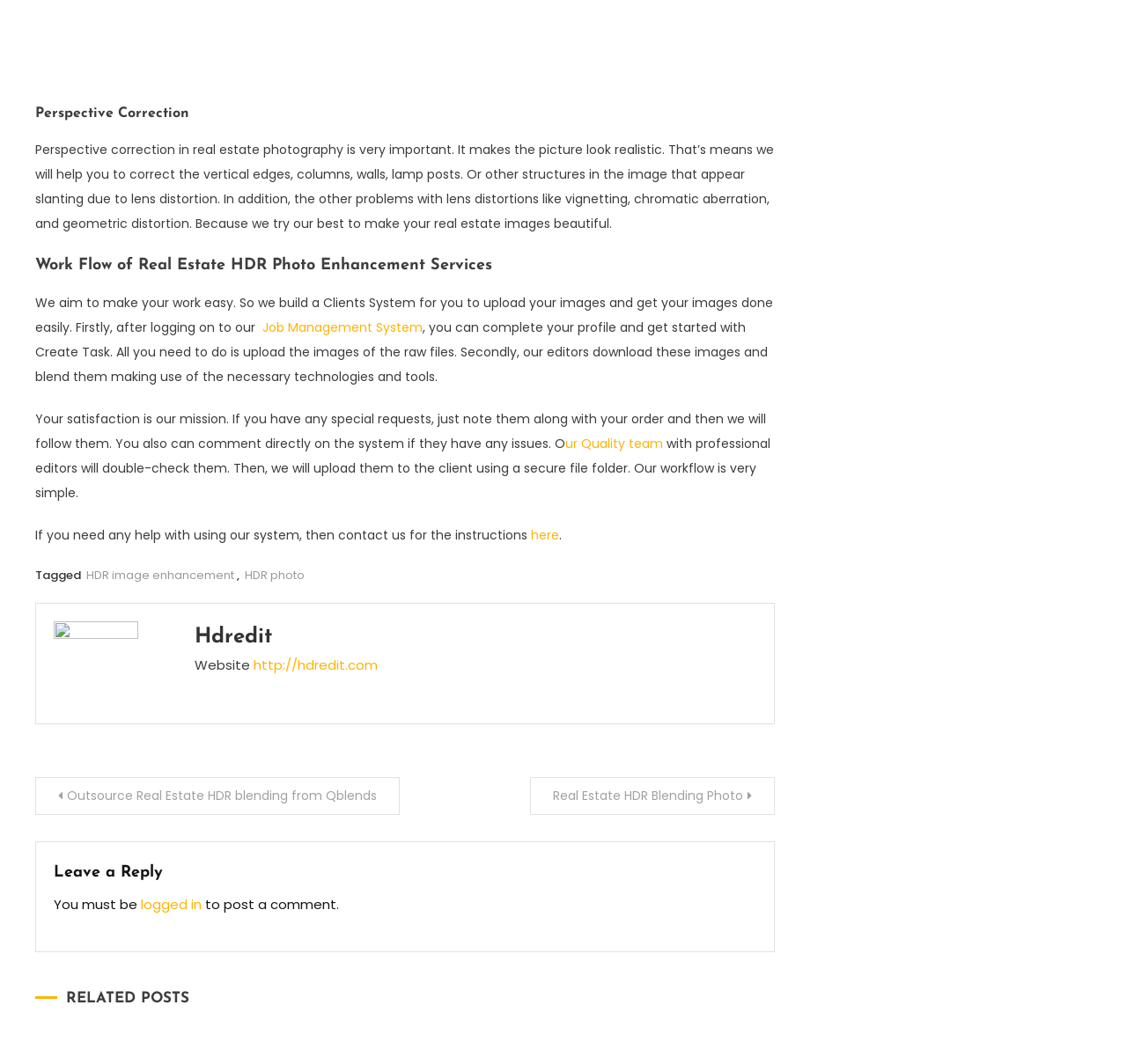What is the benefit of using Hdredit's system for real estate HDR photo enhancement?
Please give a well-detailed answer to the question.

The webpage states that Hdredit's system is designed to make the client's work easy, allowing them to upload images, track progress, and communicate with the editors easily, making the entire process of HDR photo enhancement more efficient and convenient.